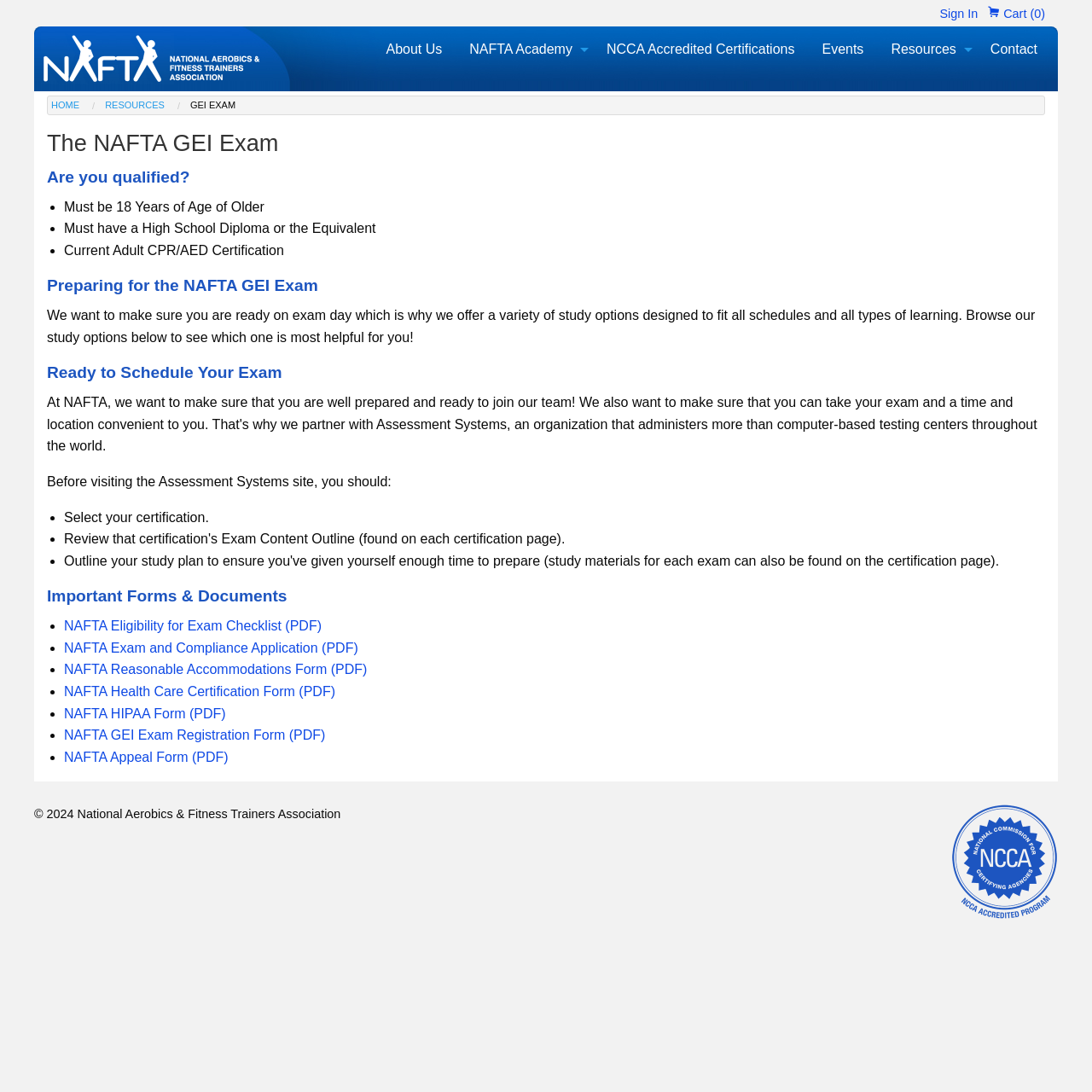What type of certification is required for the exam?
Could you answer the question in a detailed manner, providing as much information as possible?

The webpage lists 'Current Adult CPR/AED Certification' as one of the qualifications for the NAFTA GEI Exam, indicating that this type of certification is required.